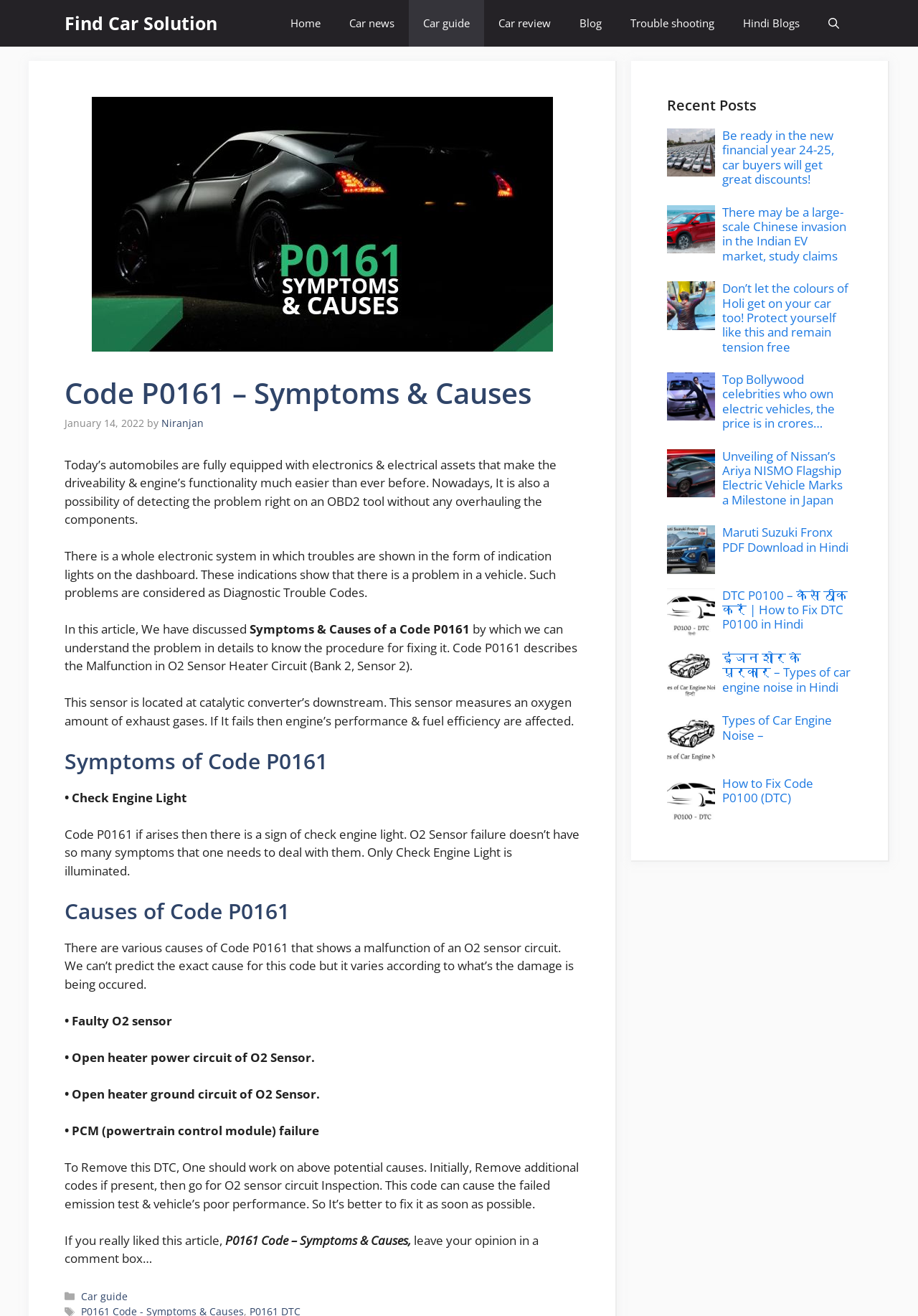What is the location of the O2 sensor?
Answer the question based on the image using a single word or a brief phrase.

Downstream of catalytic converter